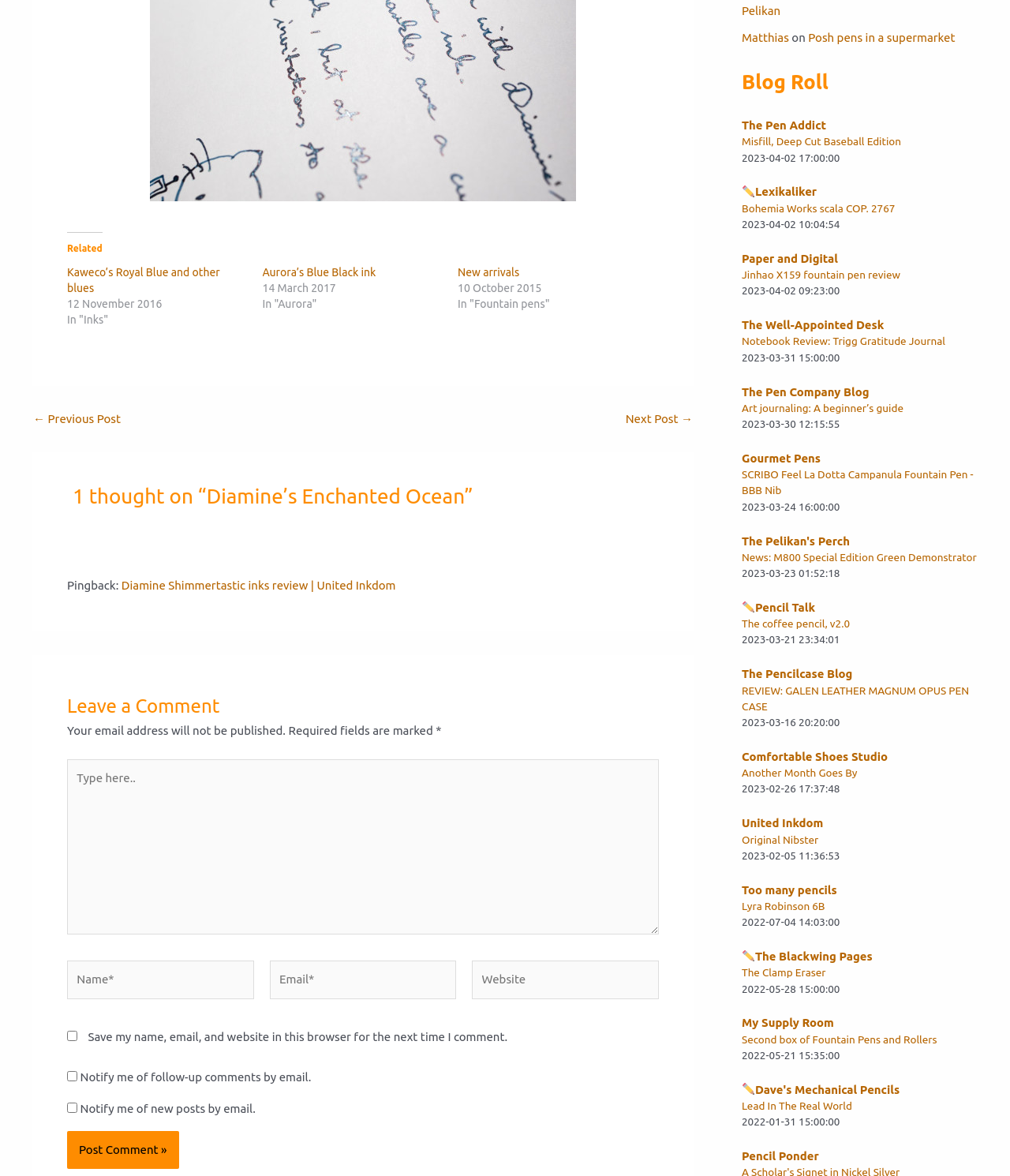Determine the bounding box coordinates of the UI element described below. Use the format (top-left x, top-left y, bottom-right x, bottom-right y) with floating point numbers between 0 and 1: ️Dave's Mechanical Pencils

[0.734, 0.921, 0.891, 0.932]